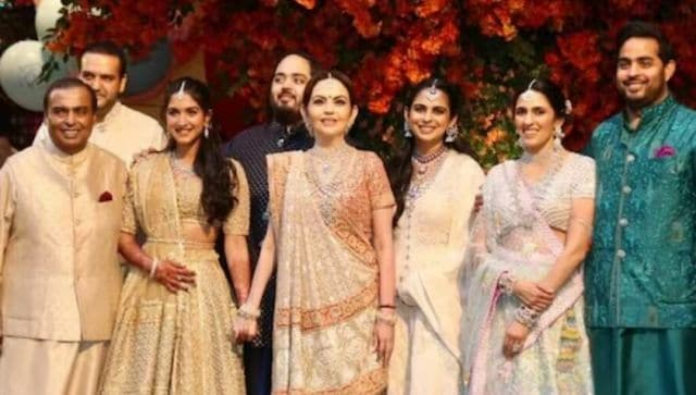Where is the celebration taking place?
Give a one-word or short-phrase answer derived from the screenshot.

Jamnagar